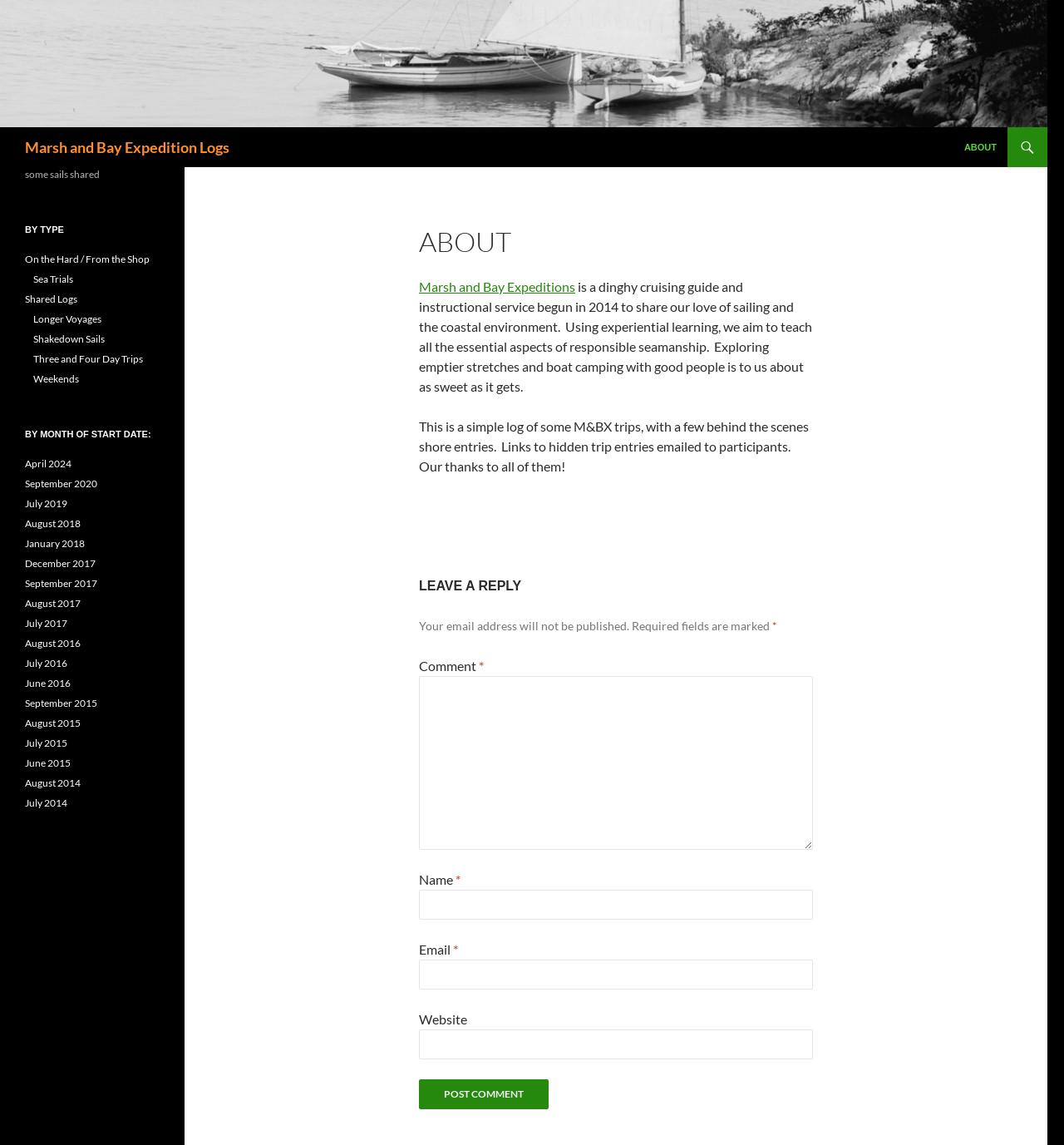What type of trips are documented on this website?
Using the image as a reference, deliver a detailed and thorough answer to the question.

The website appears to be a log of dinghy cruising trips, with links to different types of trips such as 'On the Hard / From the Shop', 'Sea Trials', 'Shared Logs', and others, suggesting that the website documents various types of dinghy cruising trips.